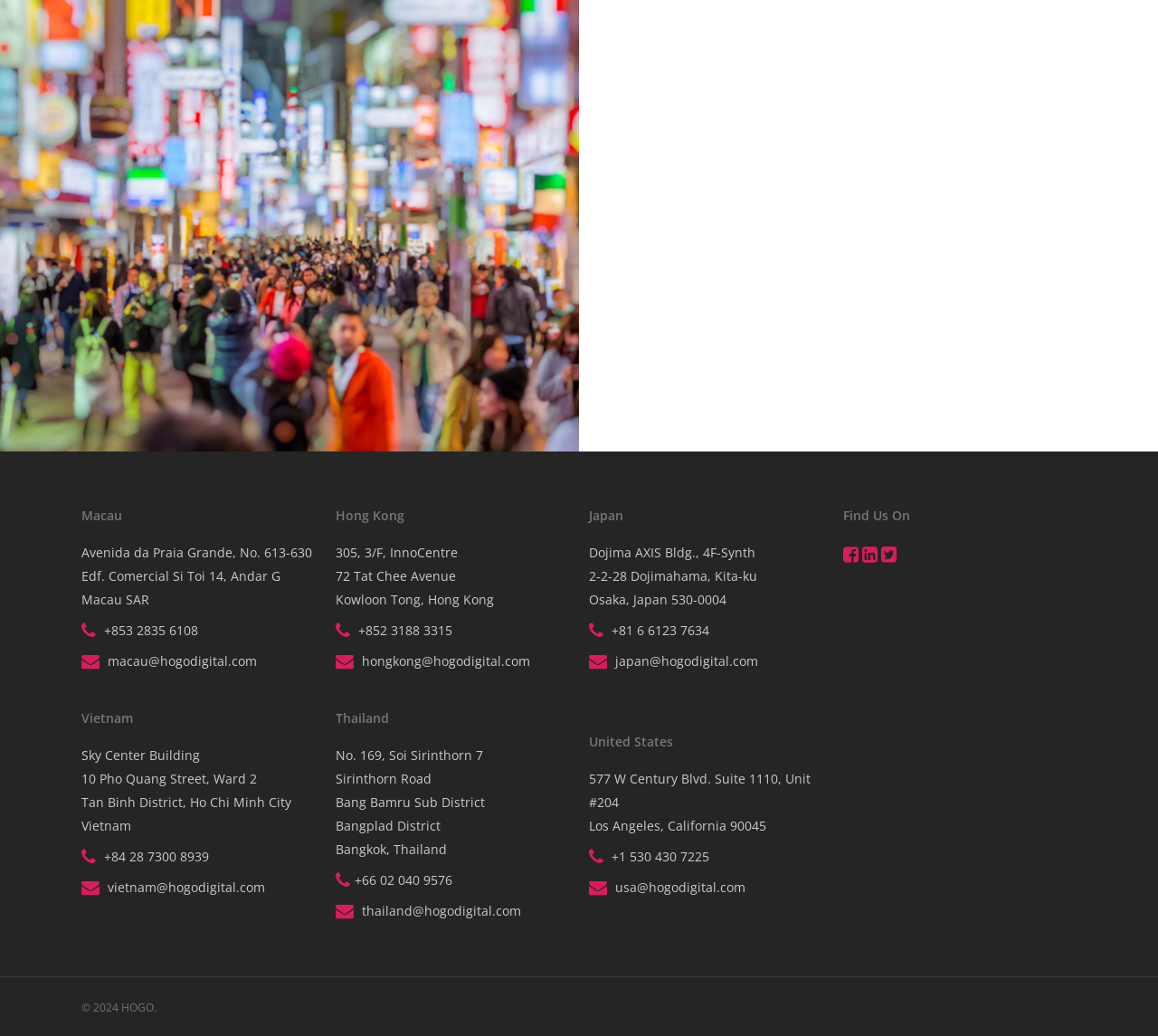From the webpage screenshot, identify the region described by Learn More. Provide the bounding box coordinates as (top-left x, top-left y, bottom-right x, bottom-right y), with each value being a floating point number between 0 and 1.

[0.6, 0.328, 0.704, 0.359]